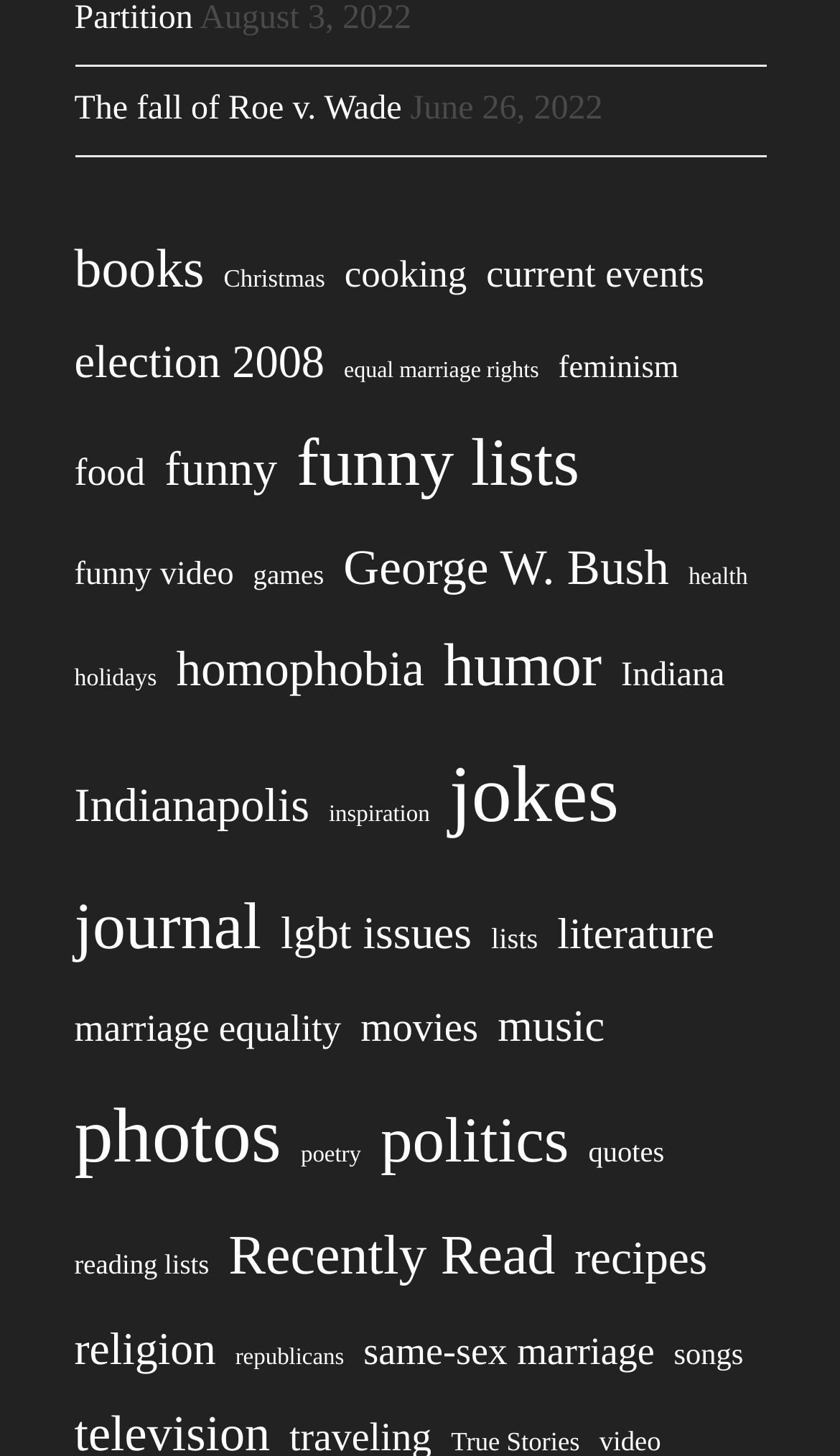Indicate the bounding box coordinates of the element that must be clicked to execute the instruction: "Explore funny lists". The coordinates should be given as four float numbers between 0 and 1, i.e., [left, top, right, bottom].

[0.353, 0.277, 0.69, 0.36]